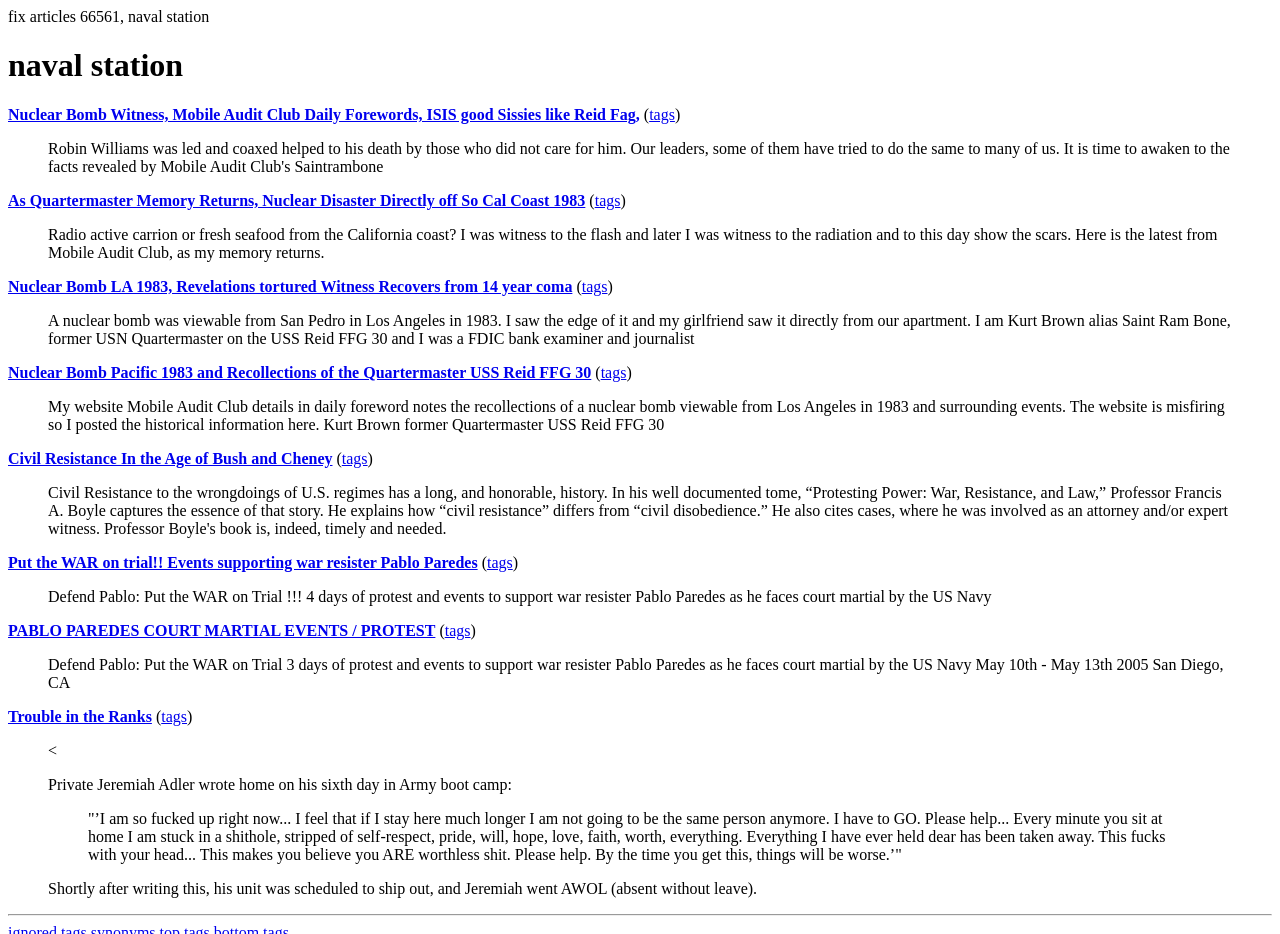Locate the bounding box coordinates of the item that should be clicked to fulfill the instruction: "Check the details of 'Trouble in the Ranks'".

[0.006, 0.758, 0.119, 0.776]